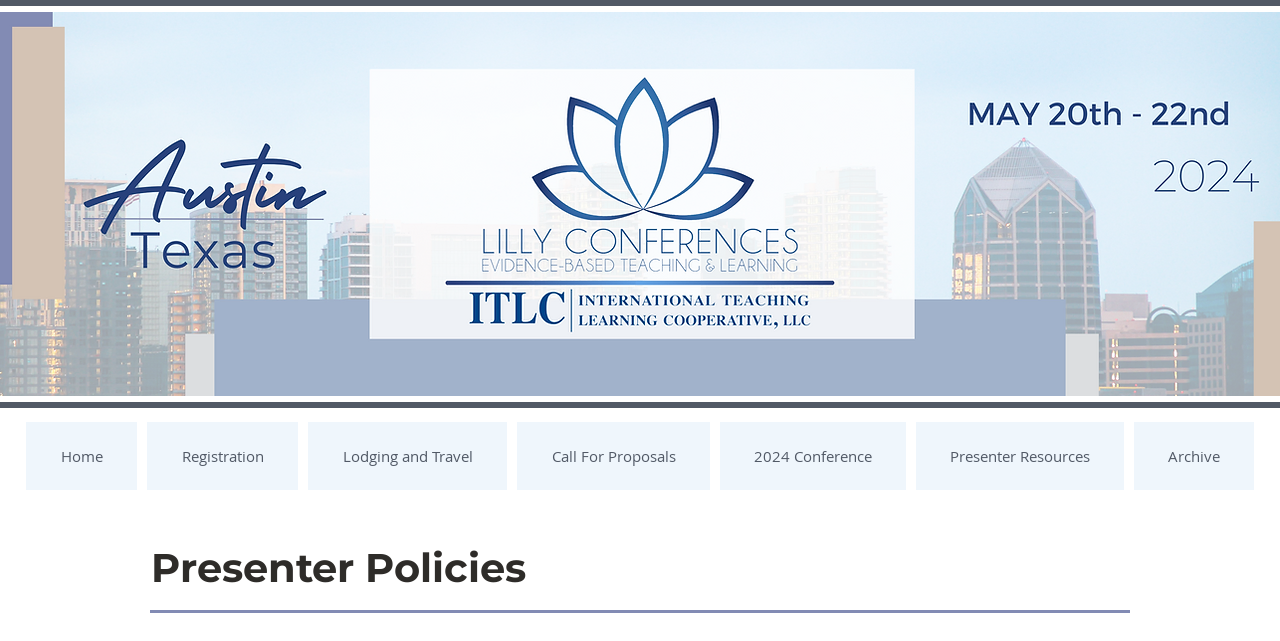What is the last item in the navigation menu?
Answer the question with just one word or phrase using the image.

Archive